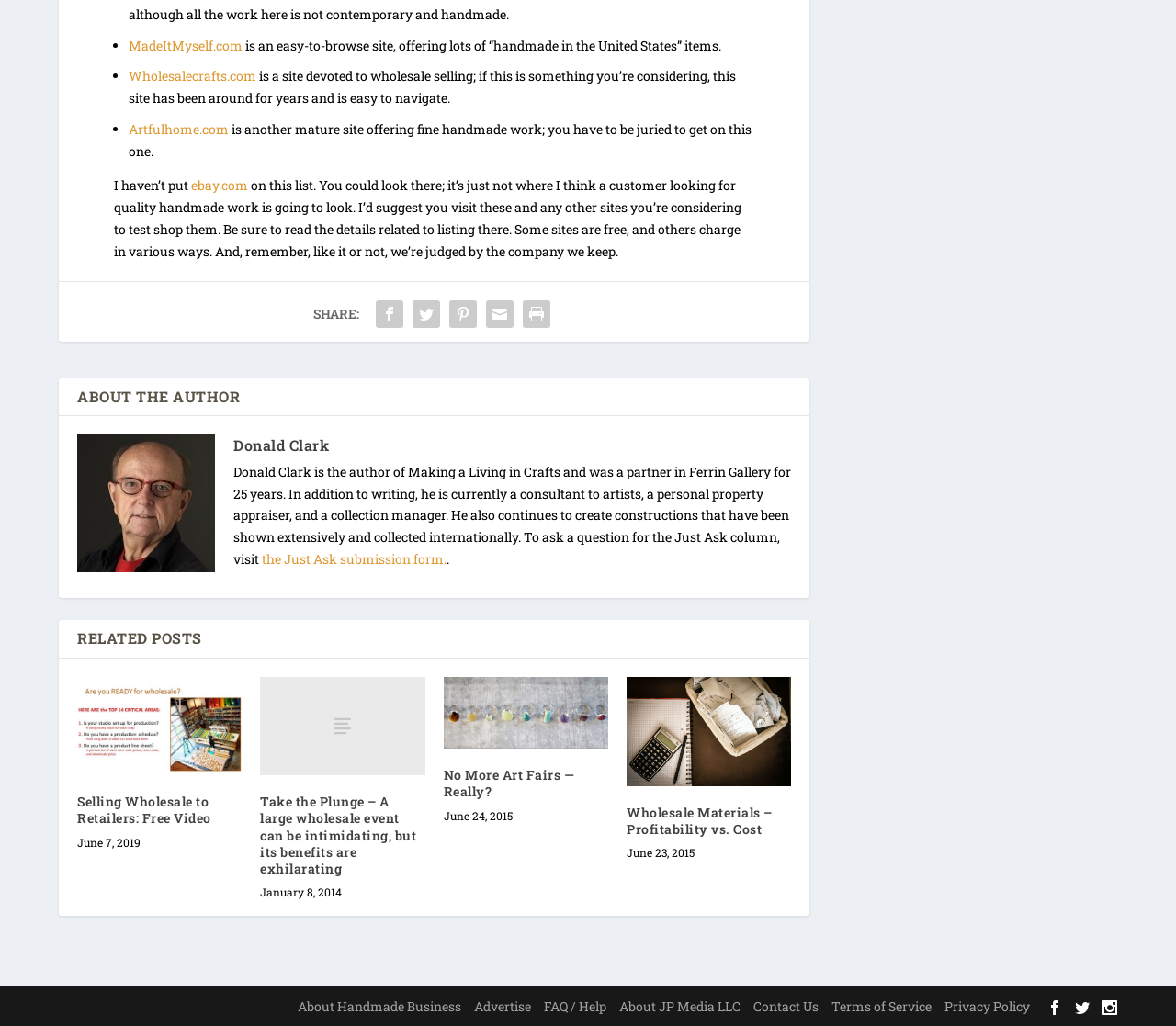Predict the bounding box for the UI component with the following description: "About JP Media LLC".

[0.527, 0.973, 0.63, 0.99]